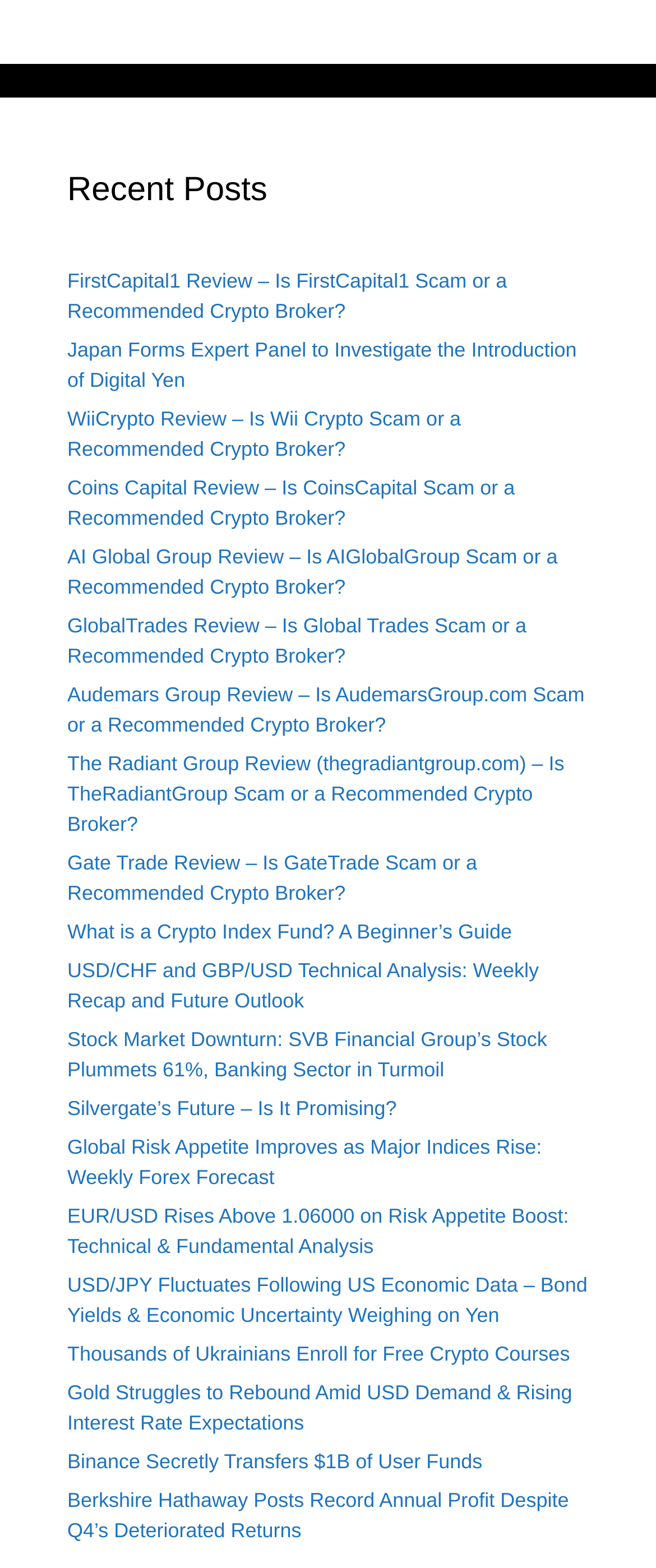How many links are on this webpage?
Answer the question with a single word or phrase derived from the image.

20